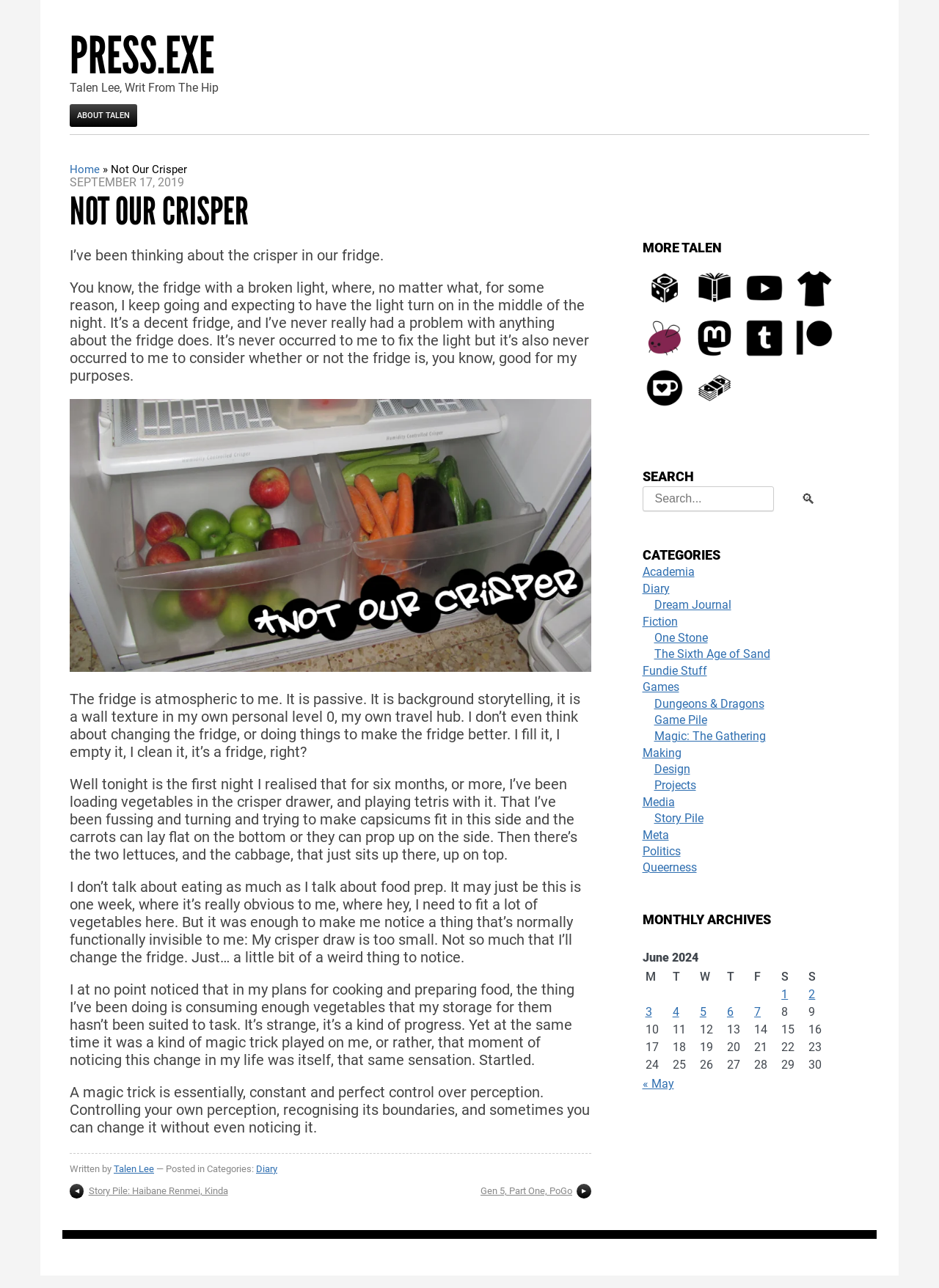Locate the bounding box coordinates of the area that needs to be clicked to fulfill the following instruction: "Check the price of Samsung 50 inch BU8000 Crystal 4K UHD Smart TV 2022". The coordinates should be in the format of four float numbers between 0 and 1, namely [left, top, right, bottom].

None